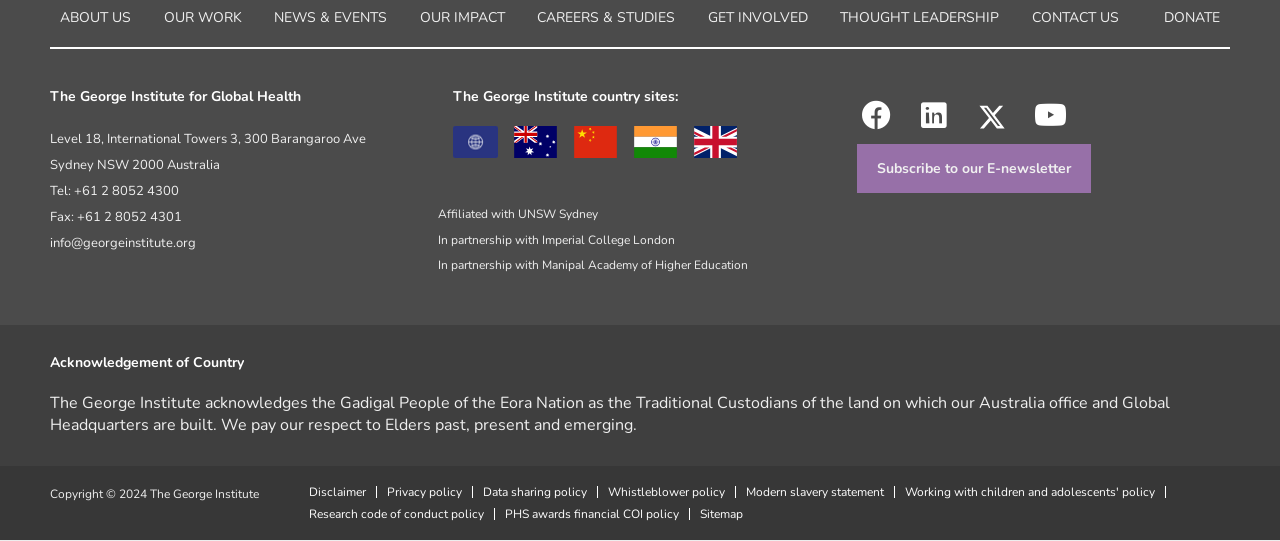Locate and provide the bounding box coordinates for the HTML element that matches this description: "info@georgeinstitute.org".

[0.039, 0.432, 0.153, 0.466]